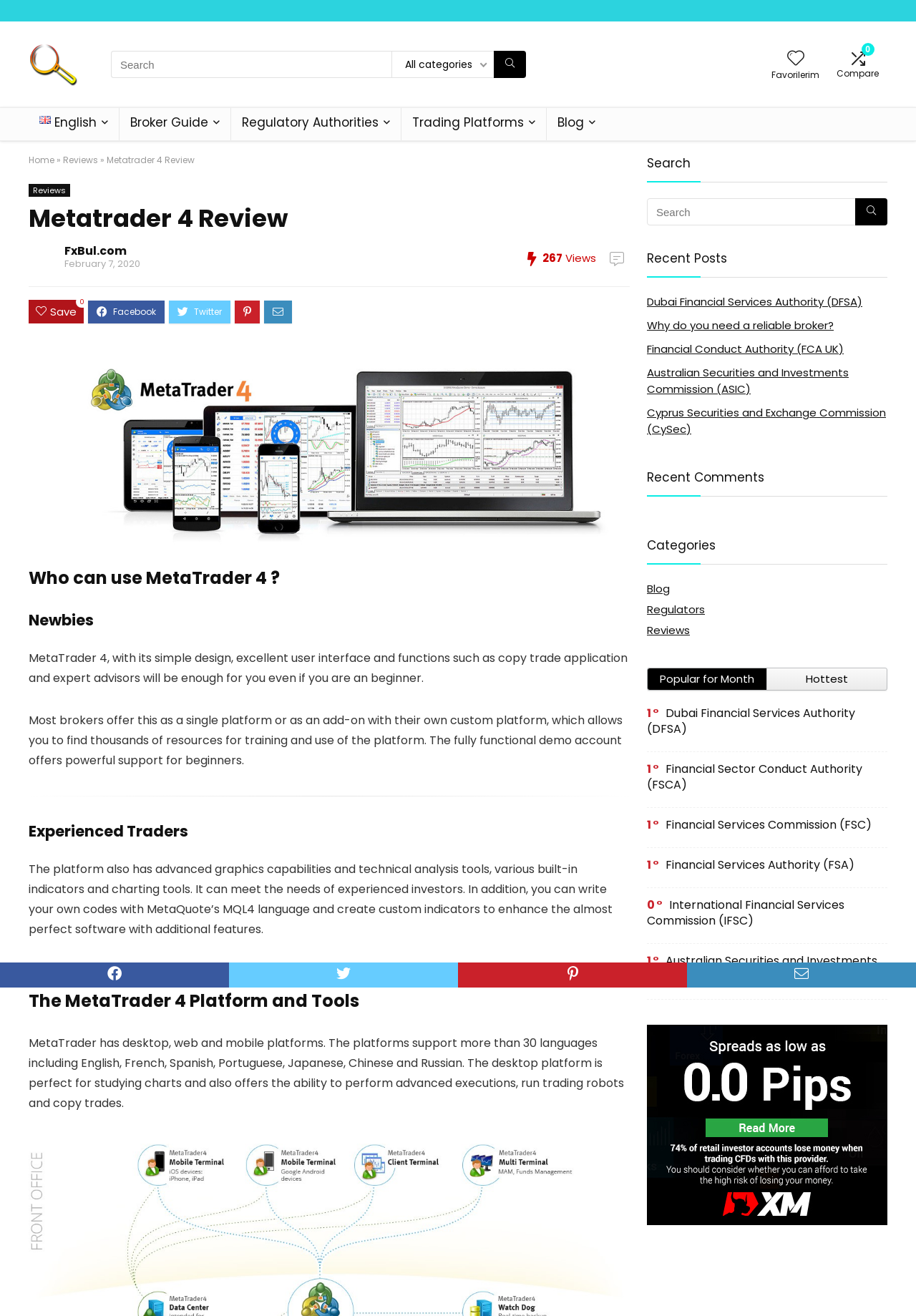Give a one-word or short phrase answer to the question: 
How many languages are supported by the MetaTrader platform?

More than 30